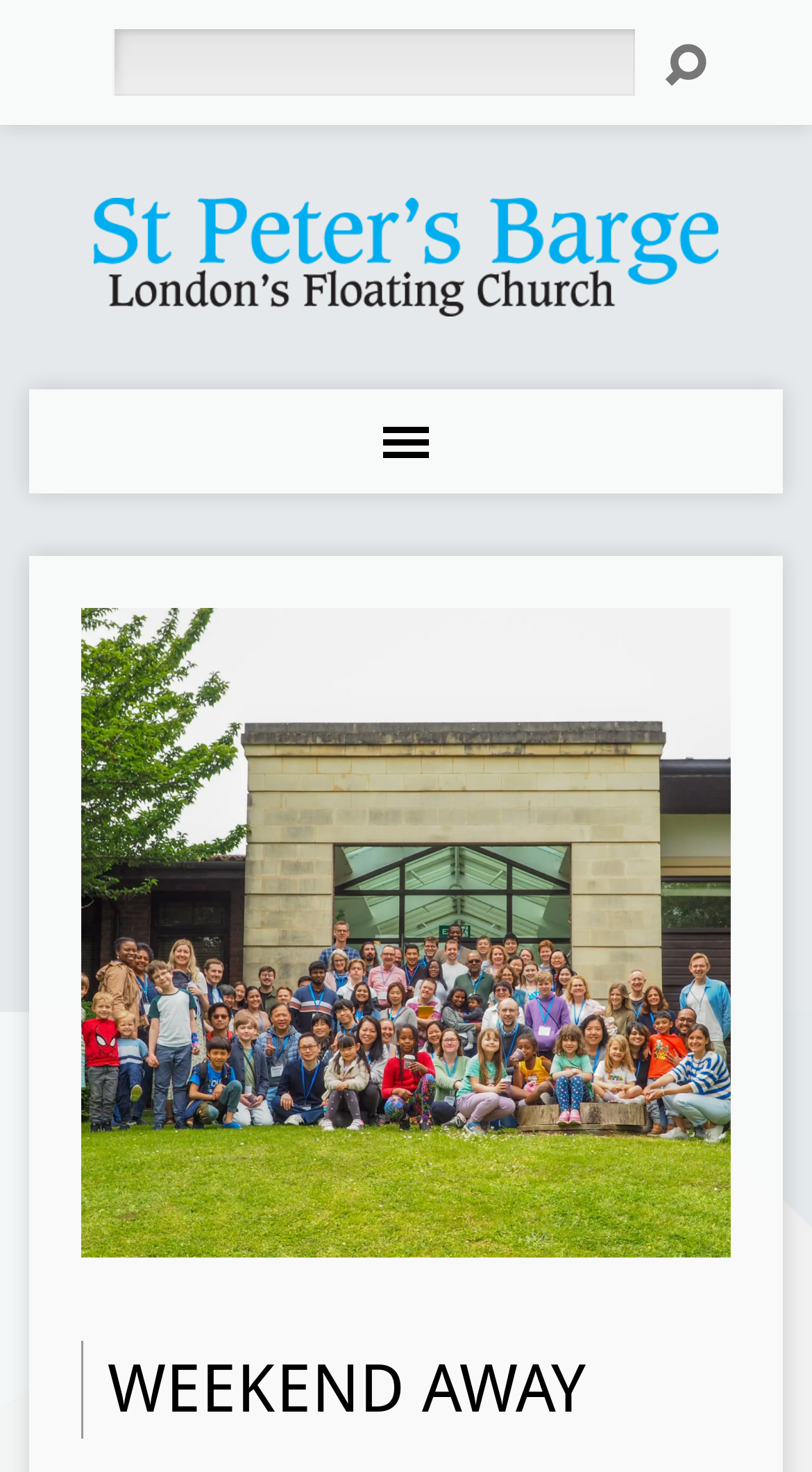Provide a short answer to the following question with just one word or phrase: What is the text of the heading at the bottom of the webpage?

WEEKEND AWAY